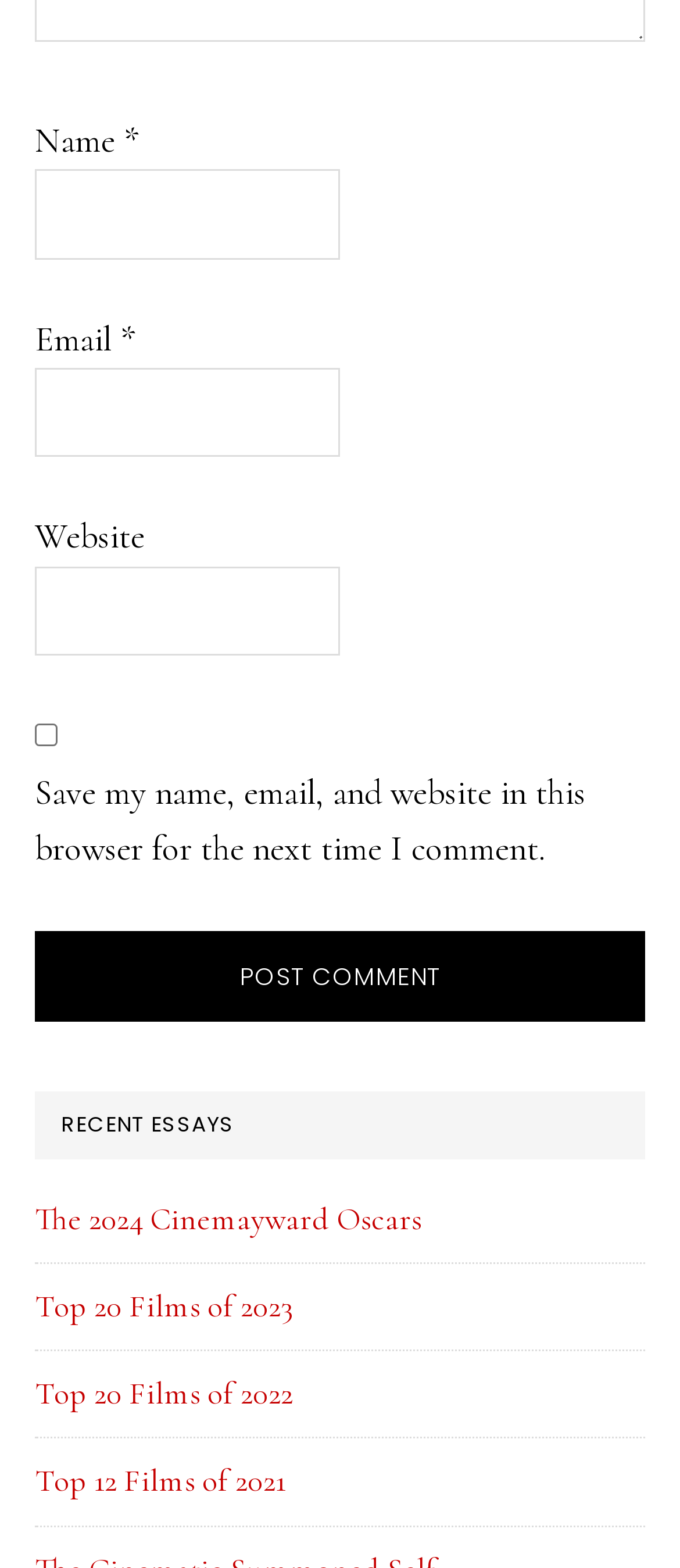Based on the element description "The 2024 Cinemayward Oscars", predict the bounding box coordinates of the UI element.

[0.051, 0.765, 0.621, 0.789]